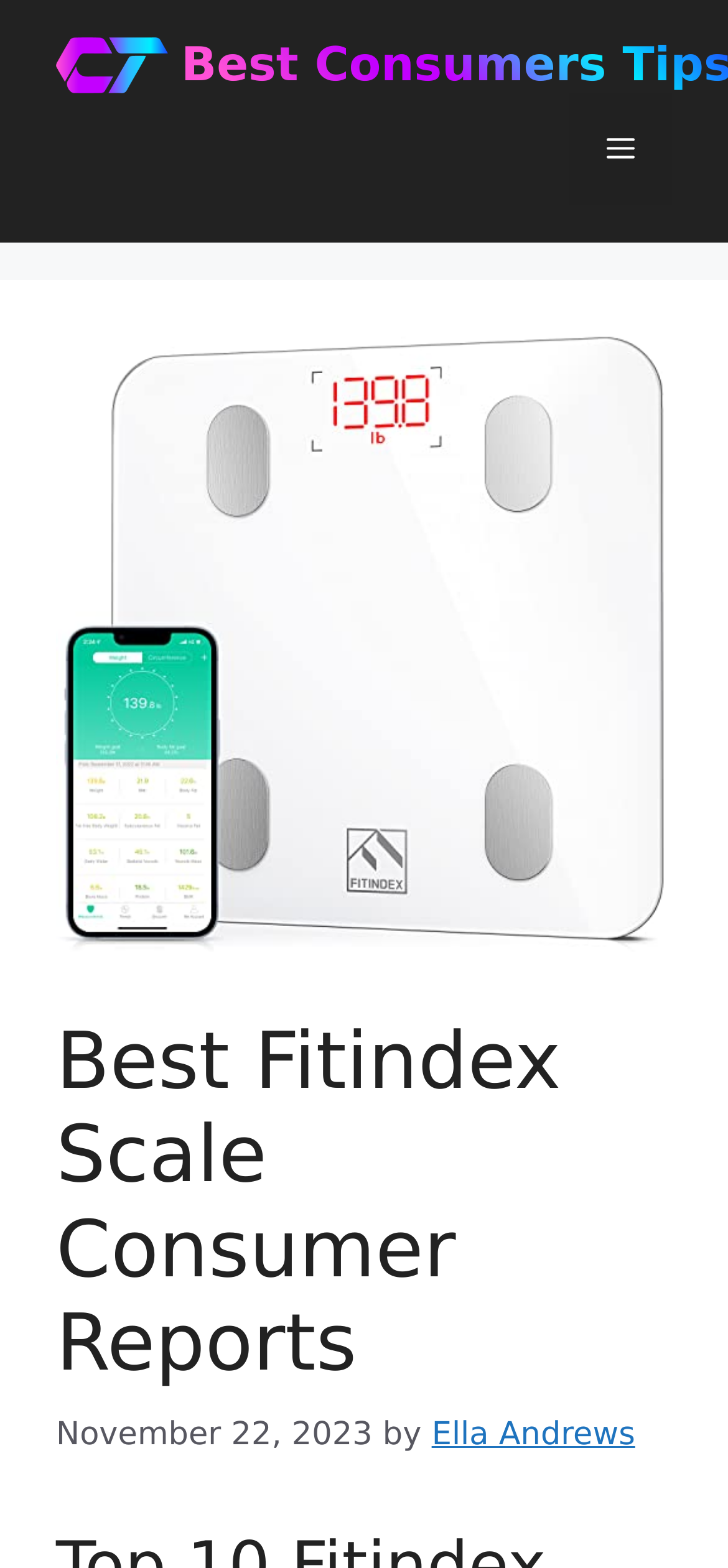Identify the text that serves as the heading for the webpage and generate it.

Best Fitindex Scale Consumer Reports